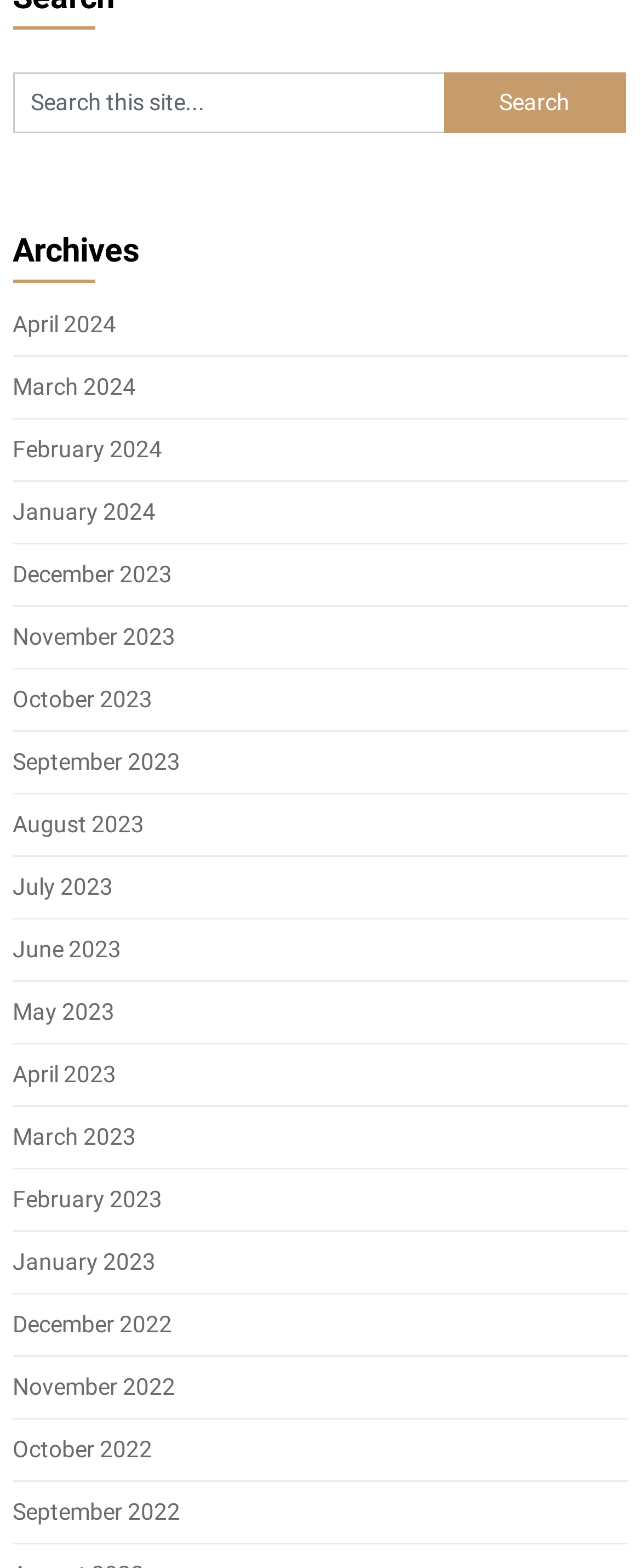How many links are listed under 'Archives'?
Please respond to the question thoroughly and include all relevant details.

I counted the number of links listed under the 'Archives' heading, and there are 20 links in total, each representing a different month and year.